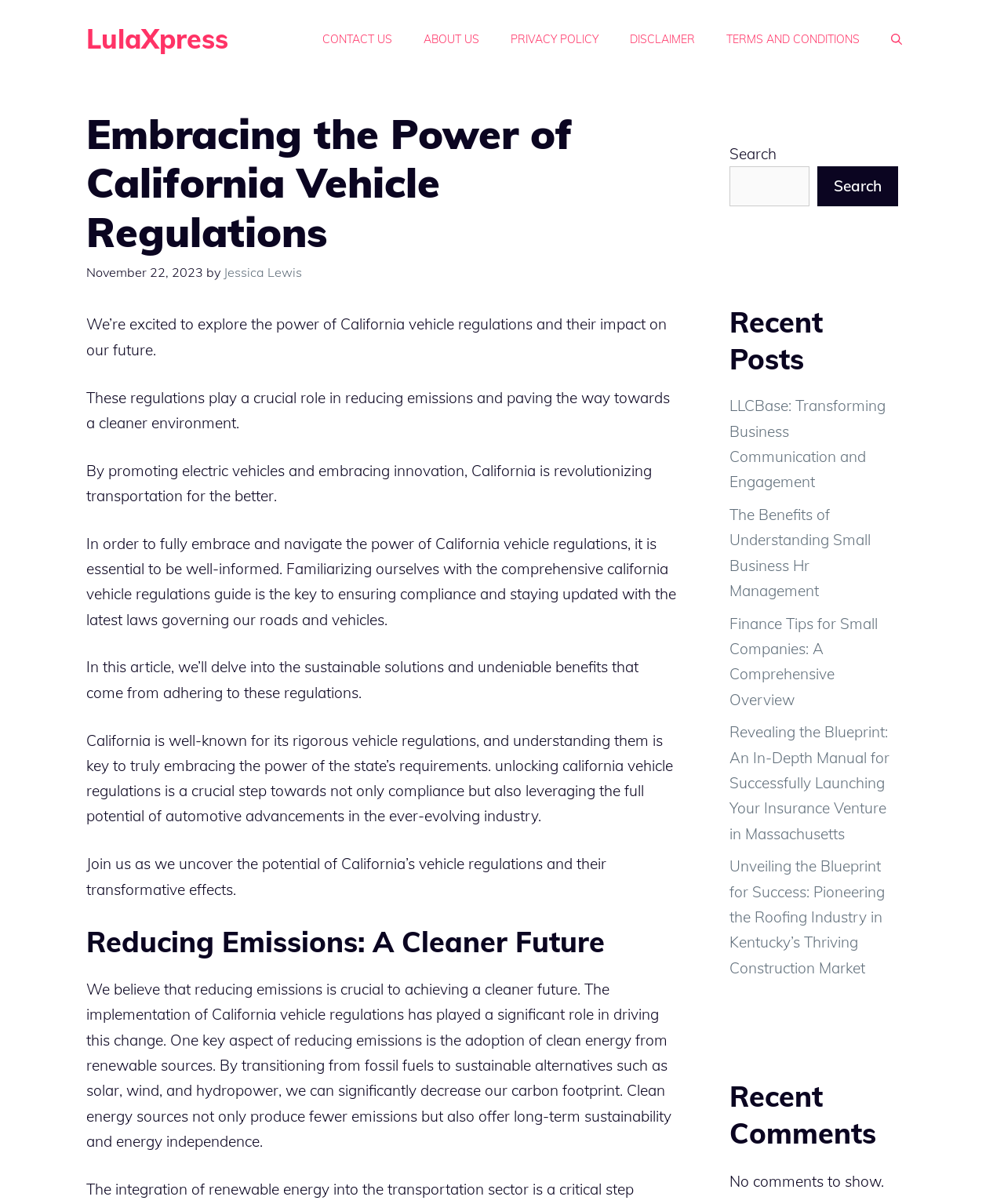Give a detailed account of the webpage, highlighting key information.

This webpage is about embracing the power of California vehicle regulations and their impact on the future. At the top, there is a banner with a link to the site "LulaXpress" and a navigation menu with links to "CONTACT US", "ABOUT US", "PRIVACY POLICY", "DISCLAIMER", "TERMS AND CONDITIONS", and a search bar.

Below the navigation menu, there is a heading "Embracing the Power of California Vehicle Regulations" followed by a date "November 22, 2023" and an author "Jessica Lewis". The main content of the page is a series of paragraphs discussing the importance of California vehicle regulations in reducing emissions and promoting electric vehicles. The text also mentions the need to be well-informed about these regulations and provides a link to a "california vehicle regulations guide".

The page also has a section with a heading "Reducing Emissions: A Cleaner Future" which discusses the adoption of clean energy from renewable sources as a key aspect of reducing emissions. 

On the right side of the page, there is a complementary section with a search bar and a heading "Recent Posts" followed by a list of links to recent articles. Below the recent posts, there is a heading "Recent Comments" with a message "No comments to show."